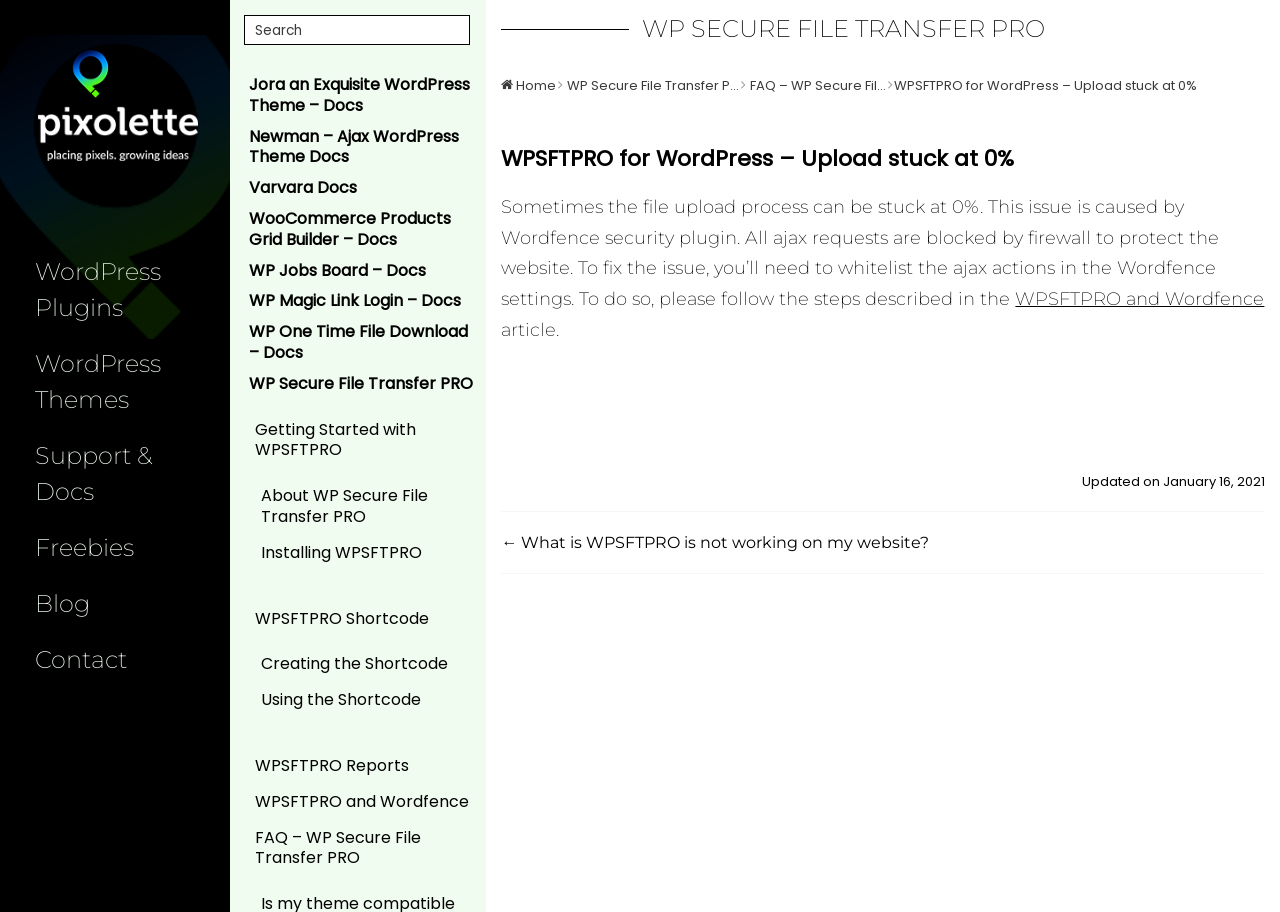Identify the bounding box coordinates of the part that should be clicked to carry out this instruction: "View the funeral home's resources".

None